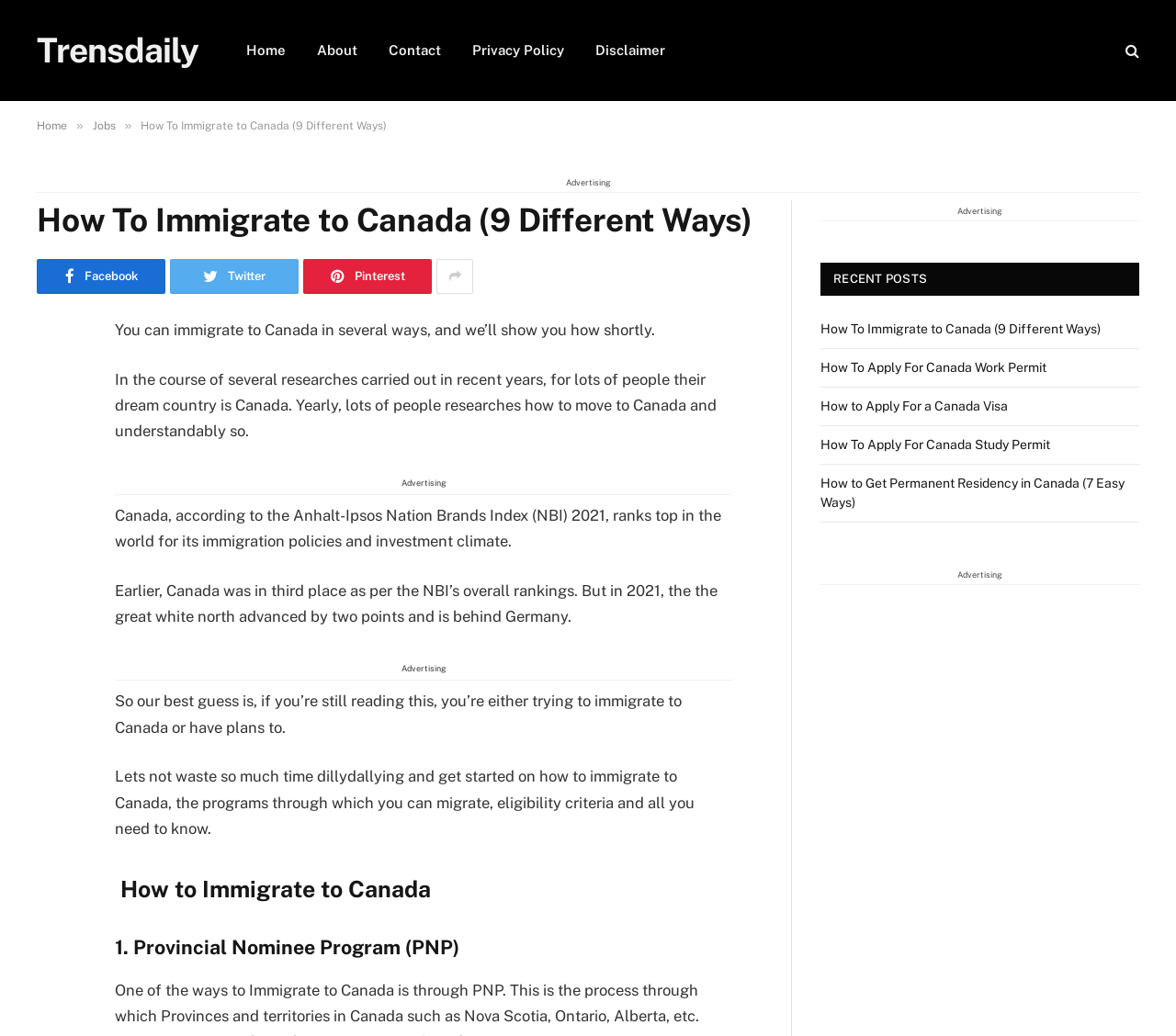What is the second way to immigrate to Canada?
Based on the image, answer the question with as much detail as possible.

I found the second way to immigrate to Canada by reading the subheadings below the main heading. The second subheading is '1. Provincial Nominee Program (PNP)'.